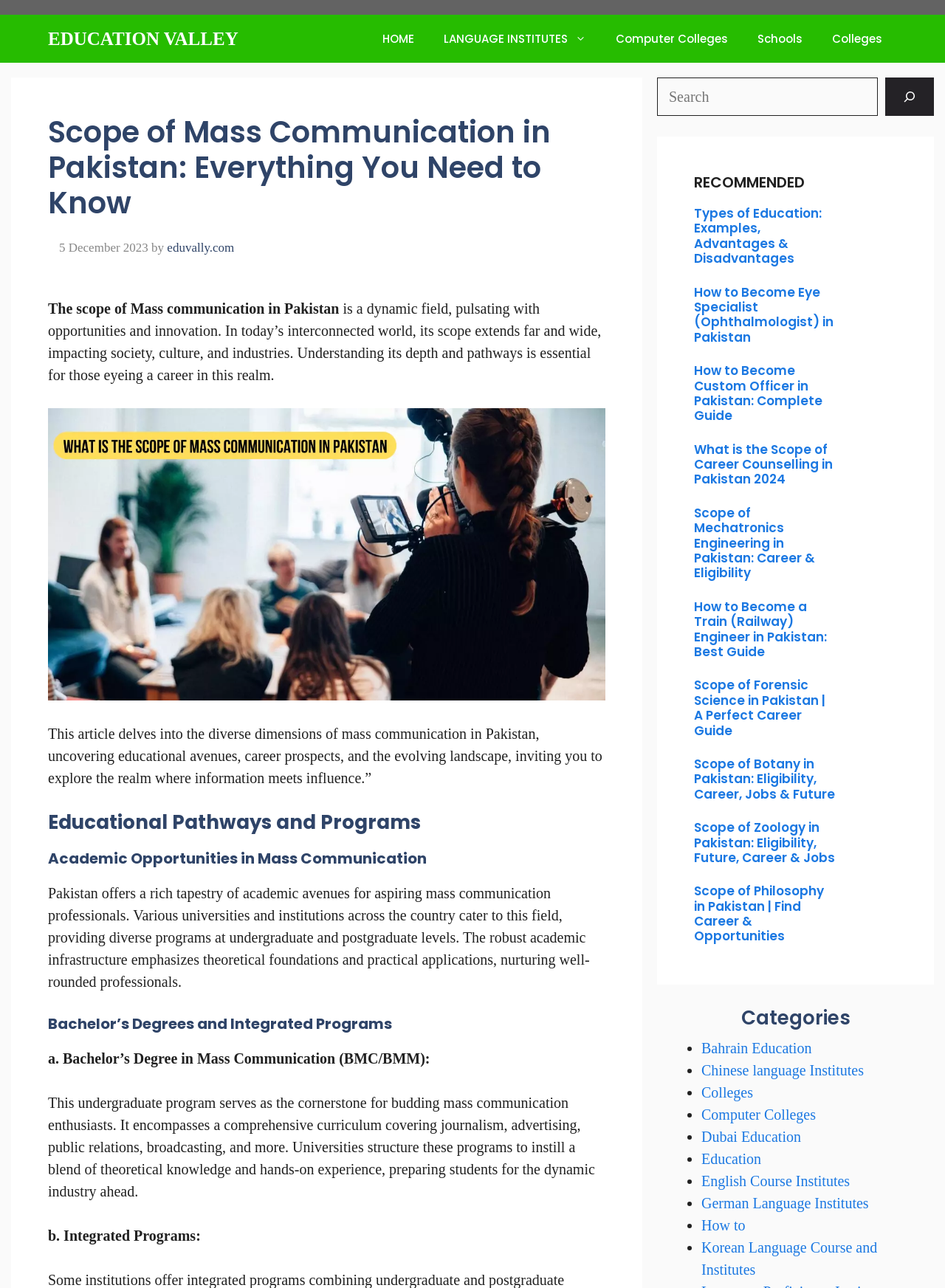Please determine the primary heading and provide its text.

Scope of Mass Communication in Pakistan: Everything You Need to Know